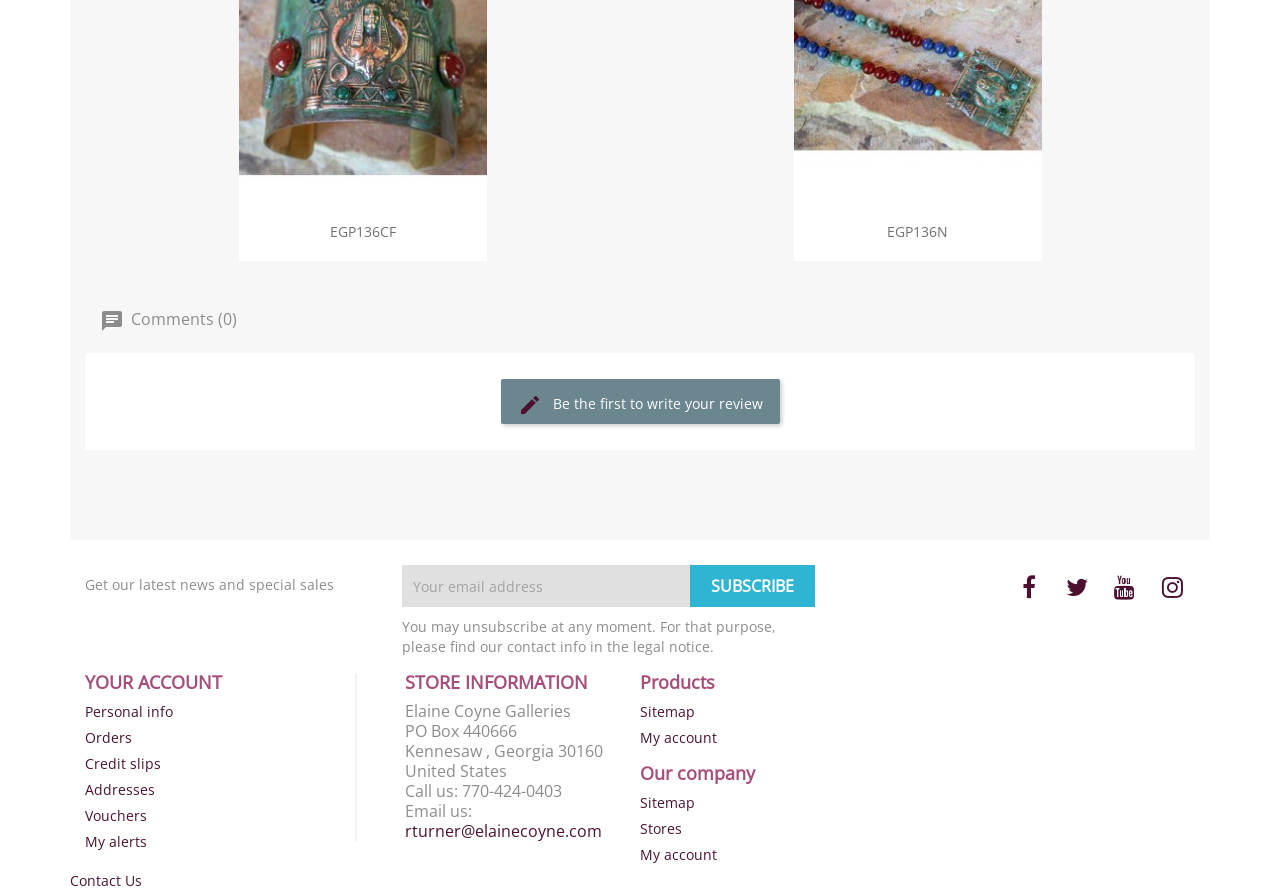Please identify the coordinates of the bounding box for the clickable region that will accomplish this instruction: "View product details".

[0.257, 0.248, 0.309, 0.269]